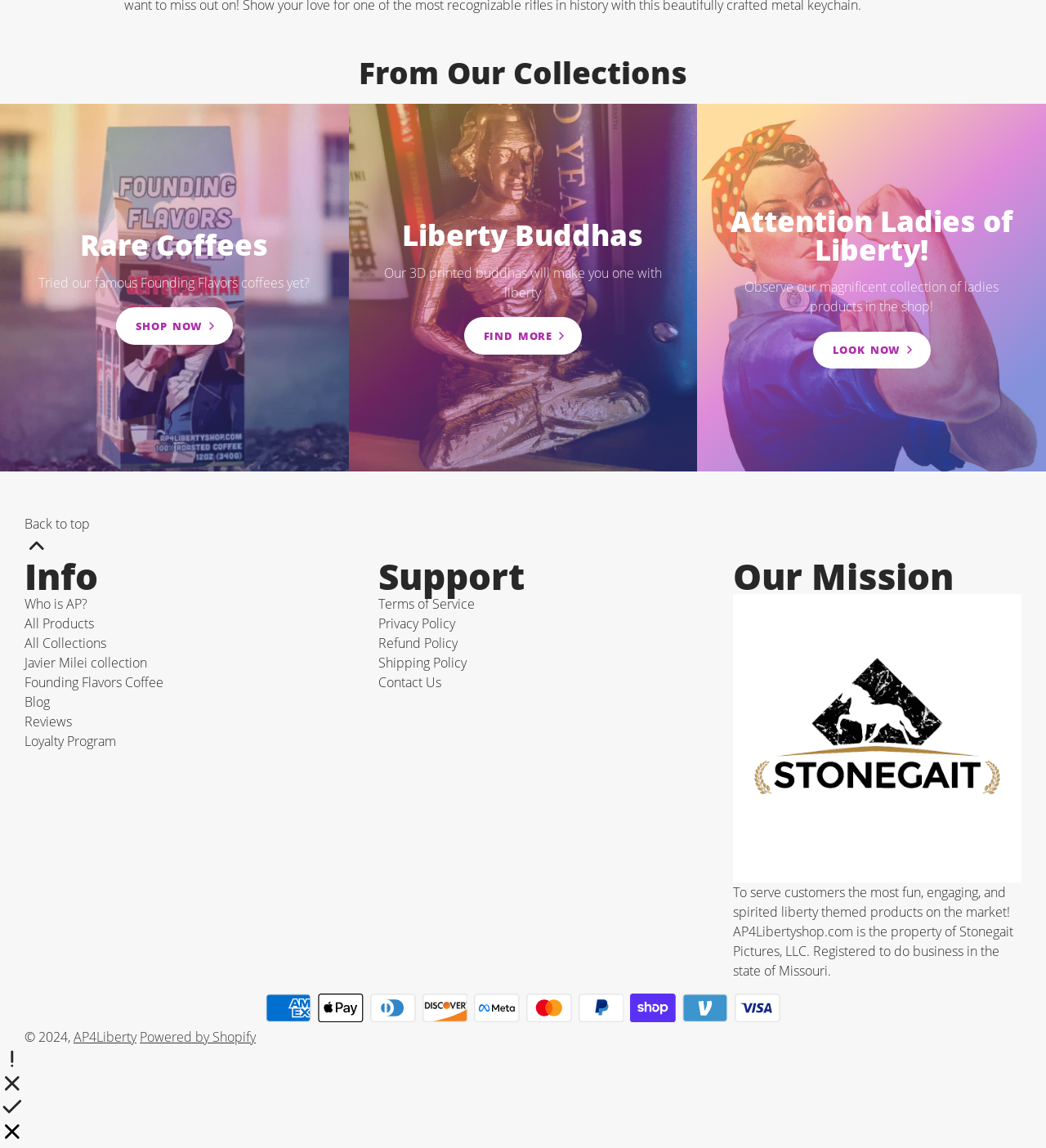Answer briefly with one word or phrase:
What is the name of the collection with 3D printed buddhas?

Liberty Buddhas